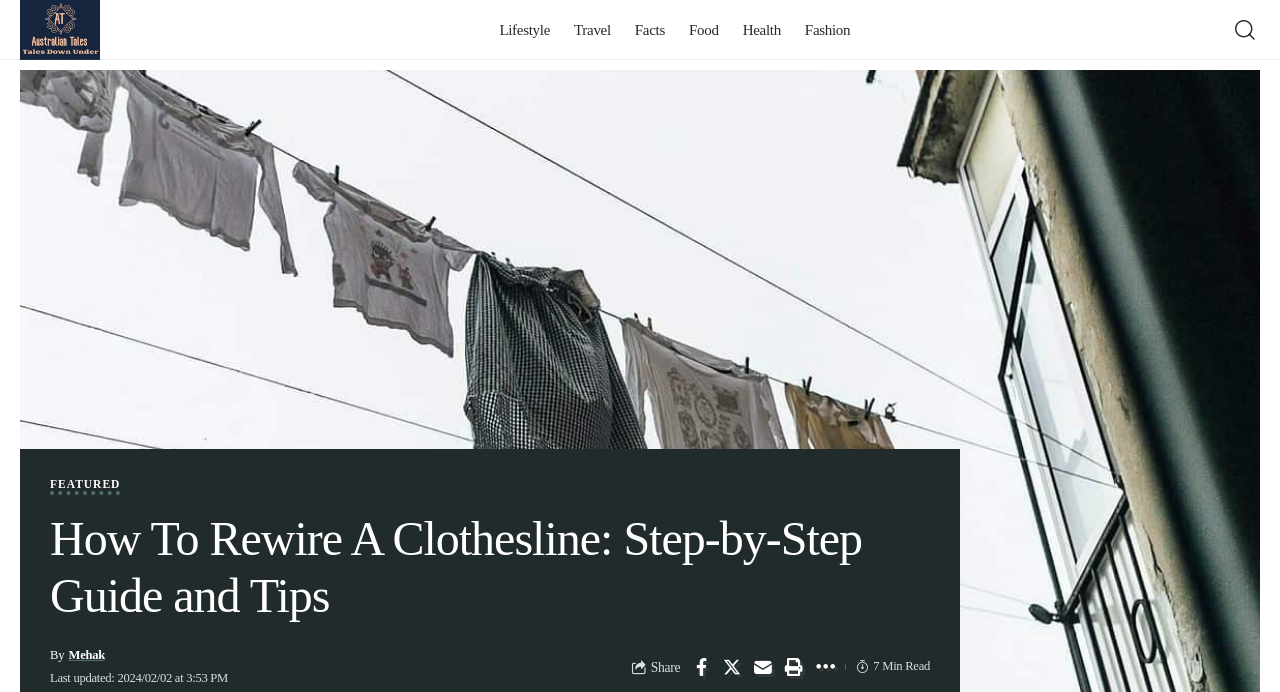Please identify the bounding box coordinates of the element I should click to complete this instruction: 'Send an email to the spa'. The coordinates should be given as four float numbers between 0 and 1, like this: [left, top, right, bottom].

None